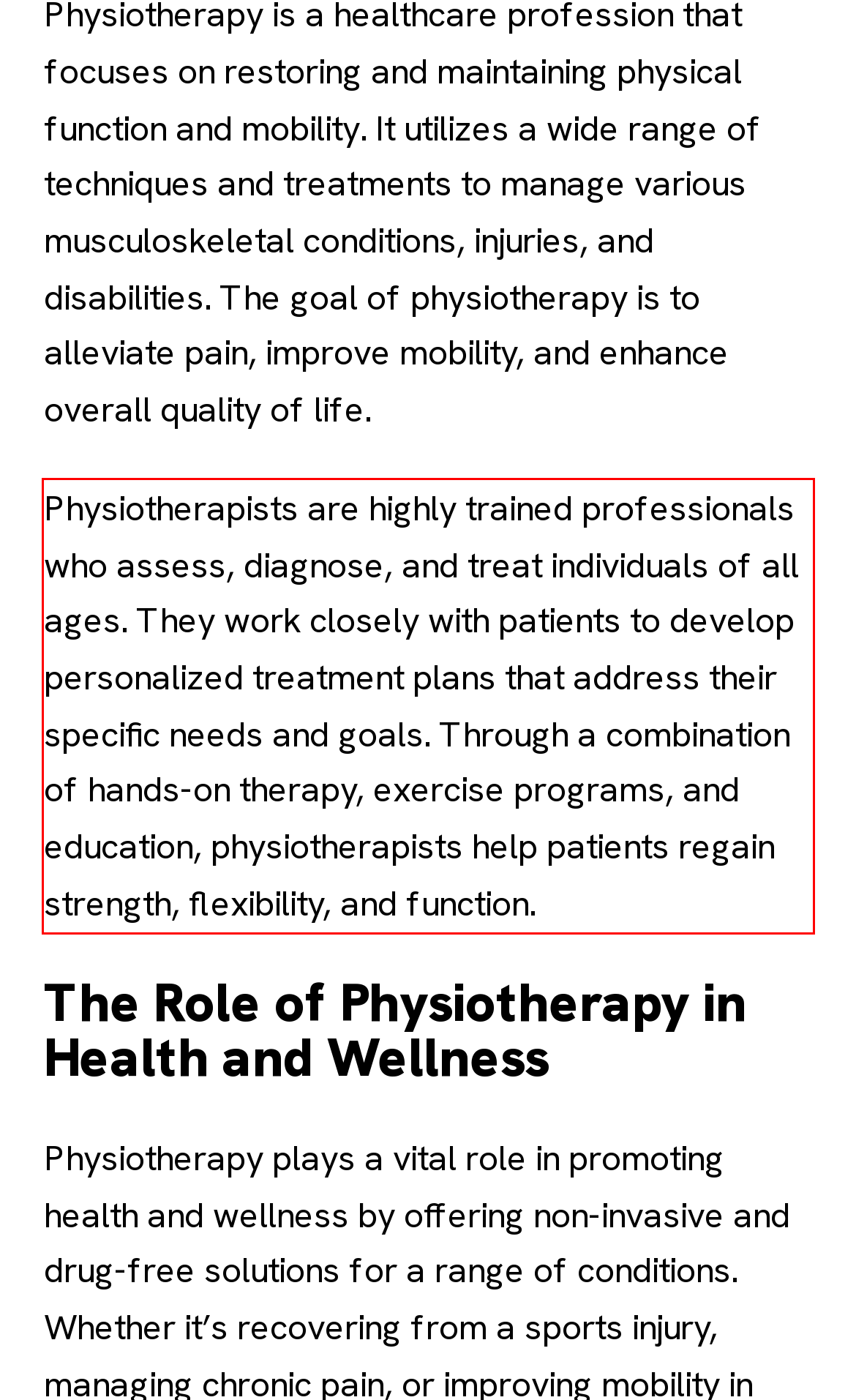Given the screenshot of a webpage, identify the red rectangle bounding box and recognize the text content inside it, generating the extracted text.

Physiotherapists are highly trained professionals who assess, diagnose, and treat individuals of all ages. They work closely with patients to develop personalized treatment plans that address their specific needs and goals. Through a combination of hands-on therapy, exercise programs, and education, physiotherapists help patients regain strength, flexibility, and function.